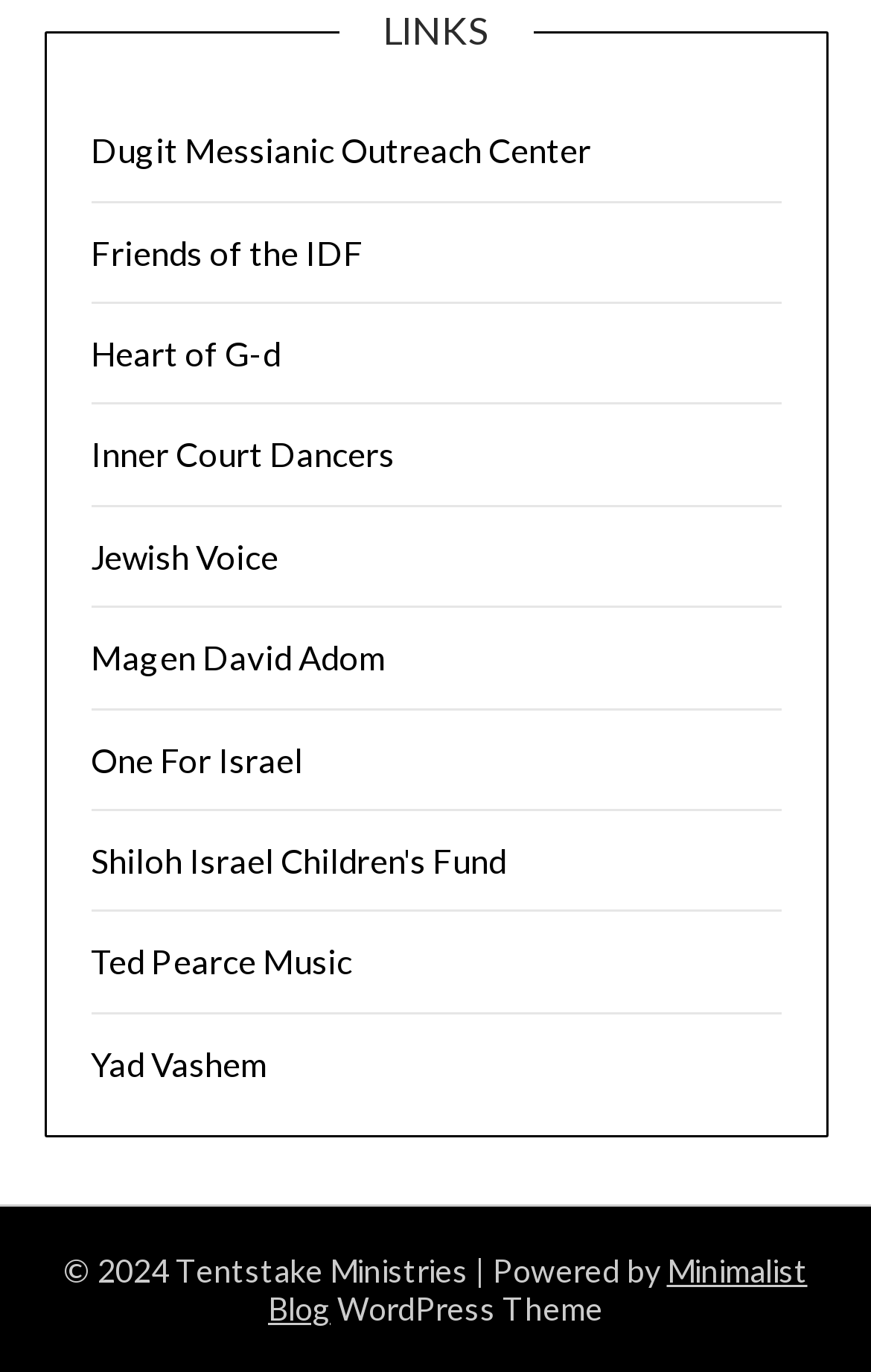How many StaticText elements are on the webpage?
Answer the question using a single word or phrase, according to the image.

3